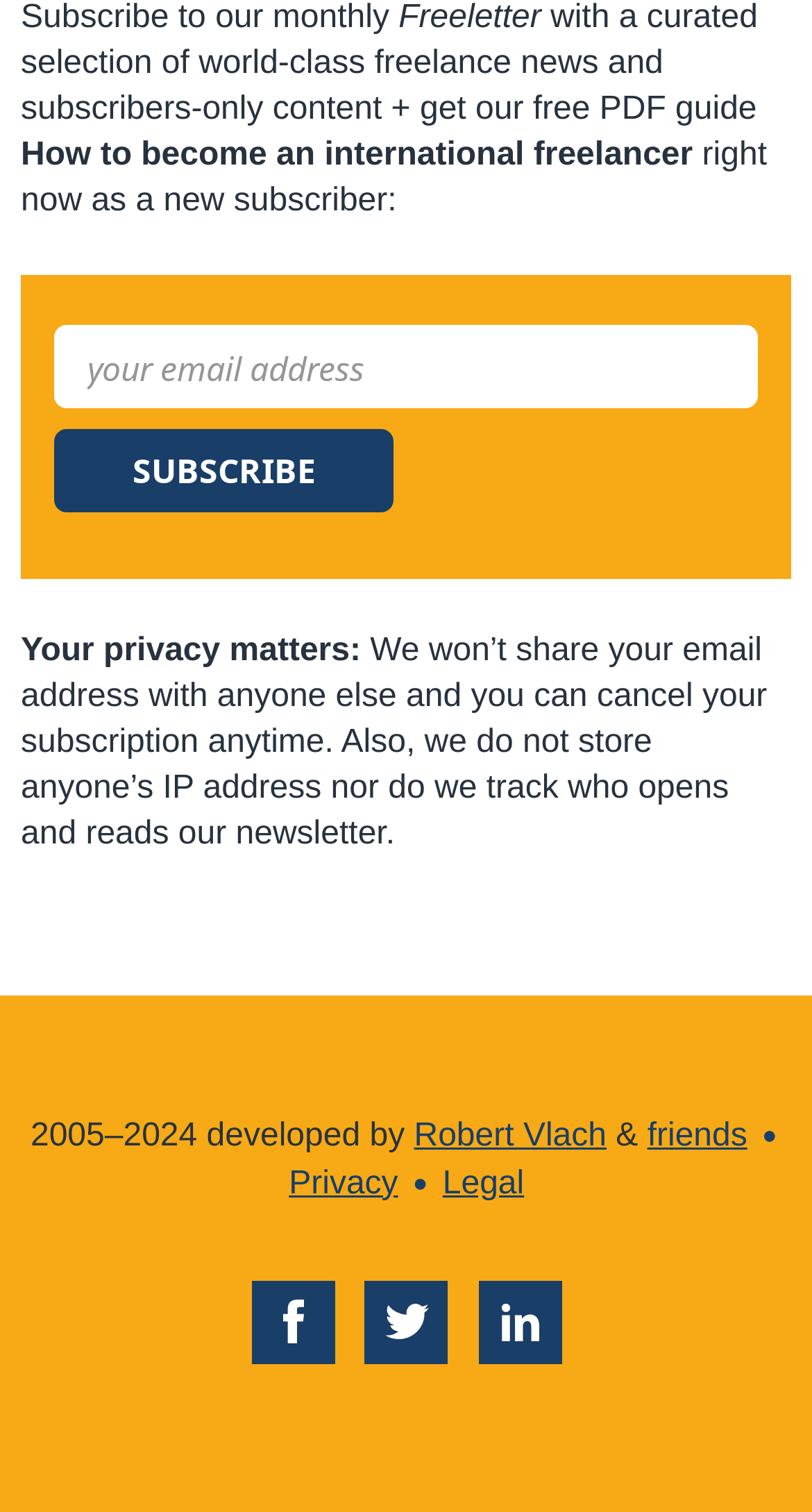Locate the bounding box of the UI element described by: "Facebook" in the given webpage screenshot.

[0.31, 0.847, 0.412, 0.902]